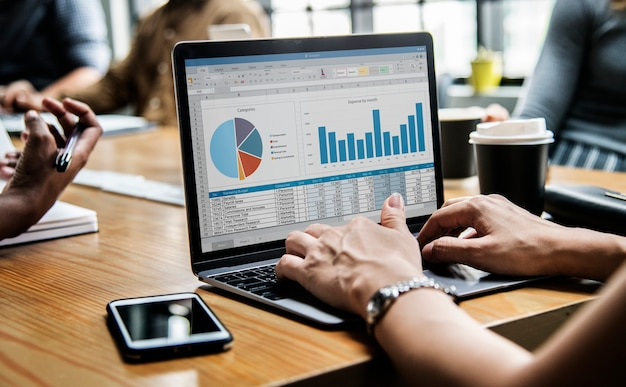Provide a comprehensive description of the image.

In a collaborative workspace, an individual is seen working on a laptop that displays detailed data analysis. The screen prominently features a series of graphs and charts, including a pie chart and bar graphs, showcasing various categories and expenses. The person appears focused, with their hands poised over the keyboard, engaged in reviewing the financial data. Surrounding the laptop on a wooden table, various objects like a smartphone and a takeaway coffee cup can be seen, hinting at a productive environment that fosters both teamwork and individual analysis, ideal for discussions related to marketing strategies and business performance.